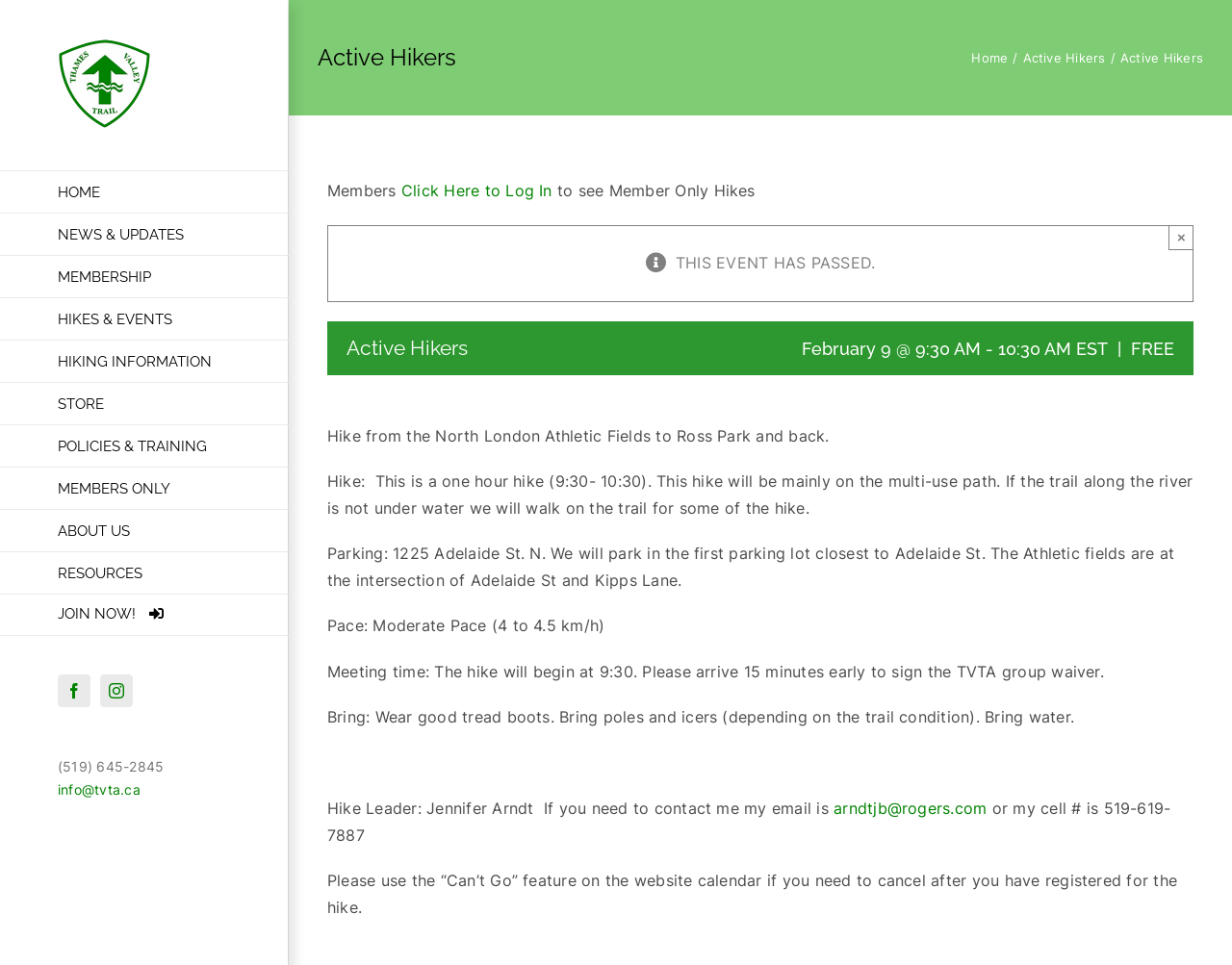Where is the parking location?
Provide a one-word or short-phrase answer based on the image.

1225 Adelaide St. N.